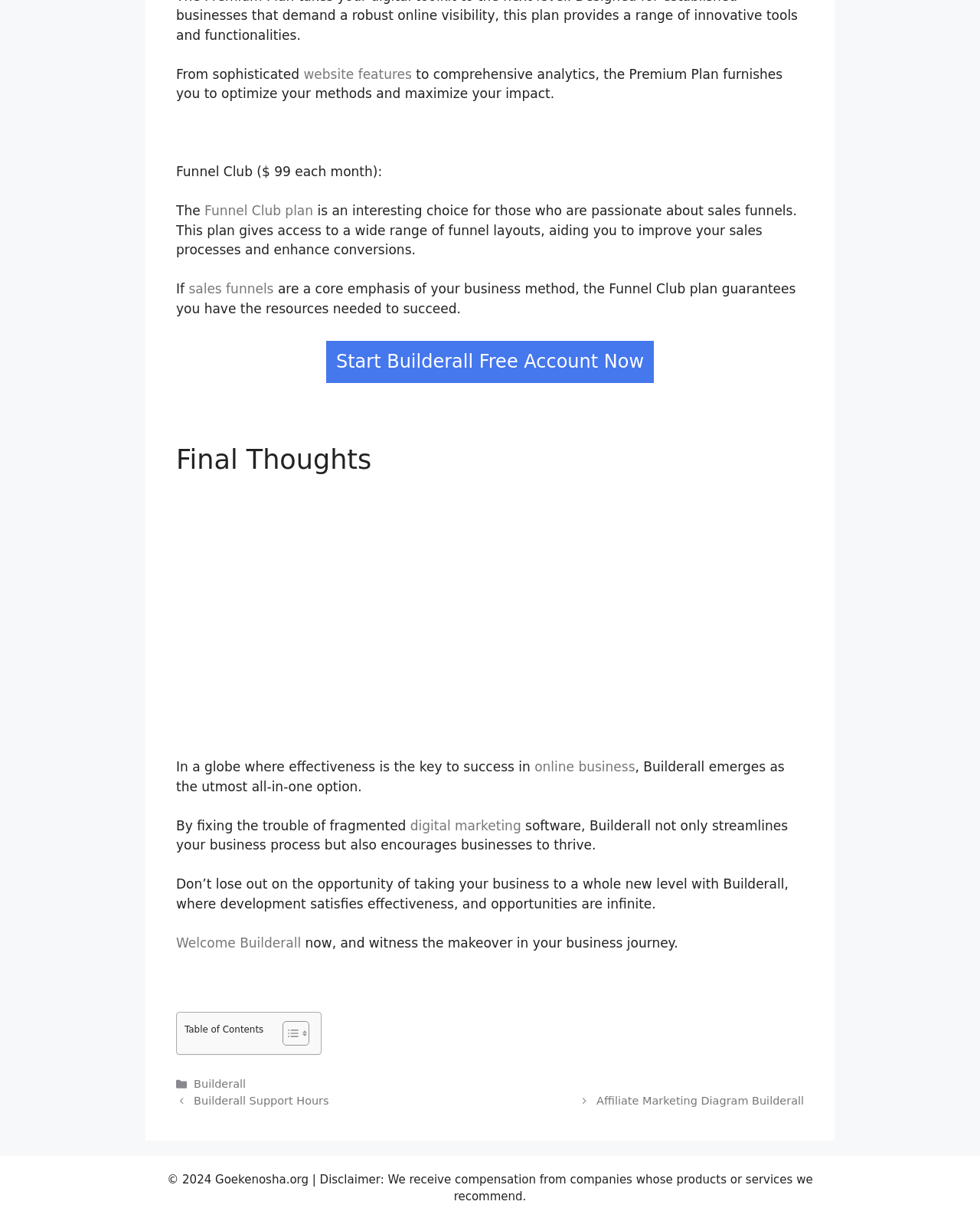Identify the bounding box of the HTML element described as: "Affiliate Marketing Diagram Builderall".

[0.609, 0.897, 0.82, 0.907]